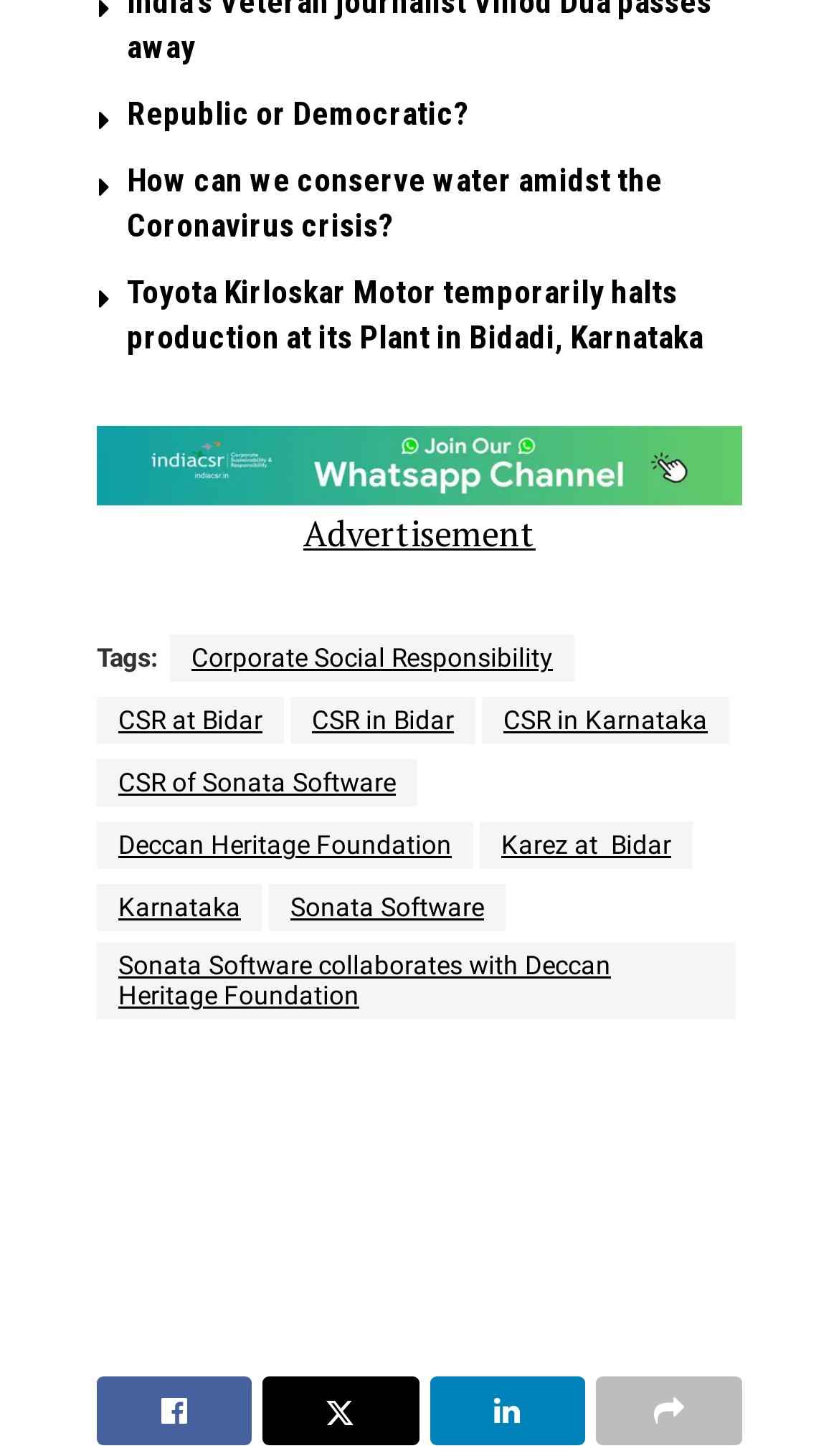Determine the coordinates of the bounding box that should be clicked to complete the instruction: "Explore the Deccan Heritage Foundation". The coordinates should be represented by four float numbers between 0 and 1: [left, top, right, bottom].

[0.115, 0.565, 0.564, 0.597]